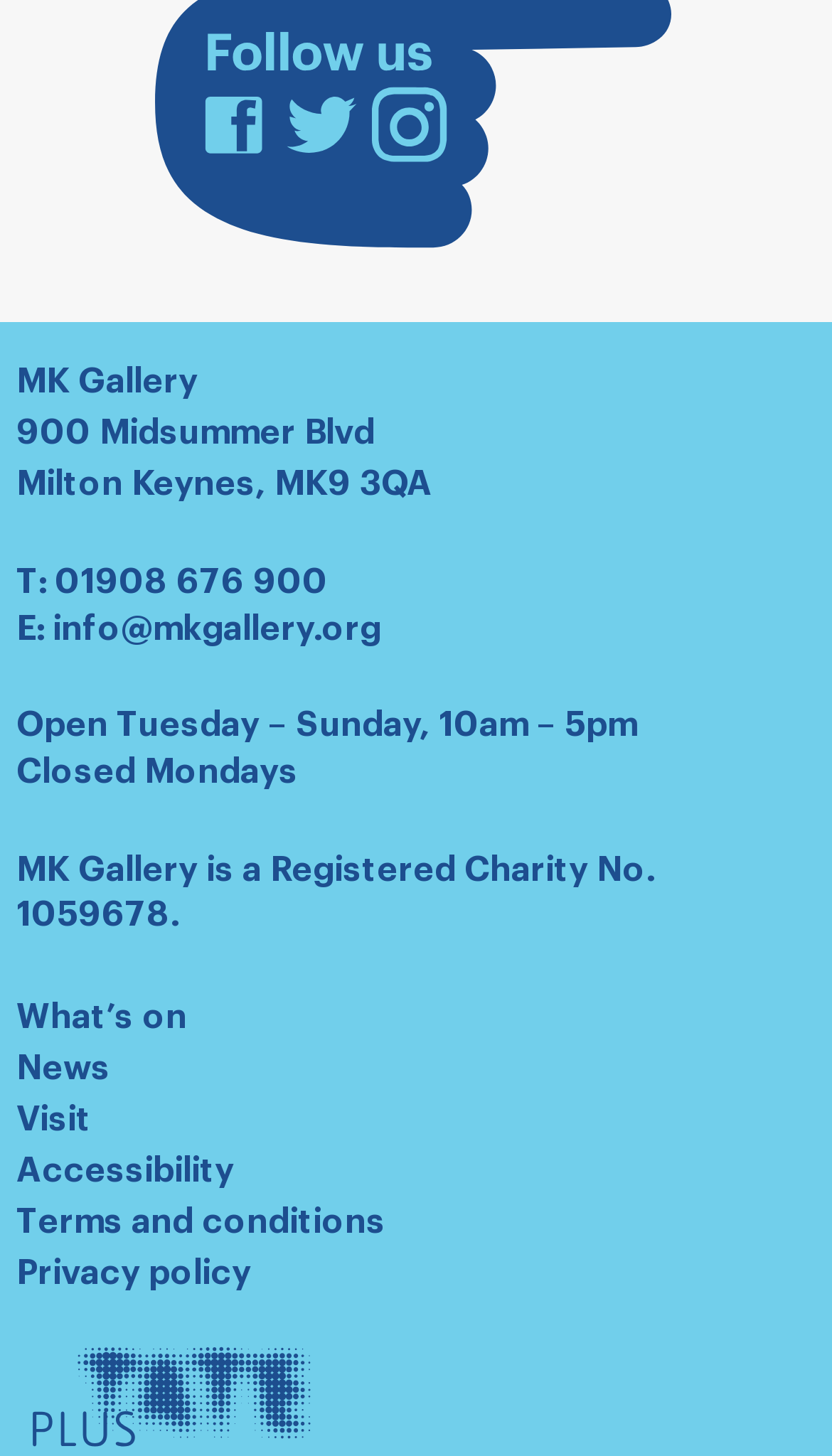Please answer the following question using a single word or phrase: 
What are the opening hours of the gallery?

10am – 5pm